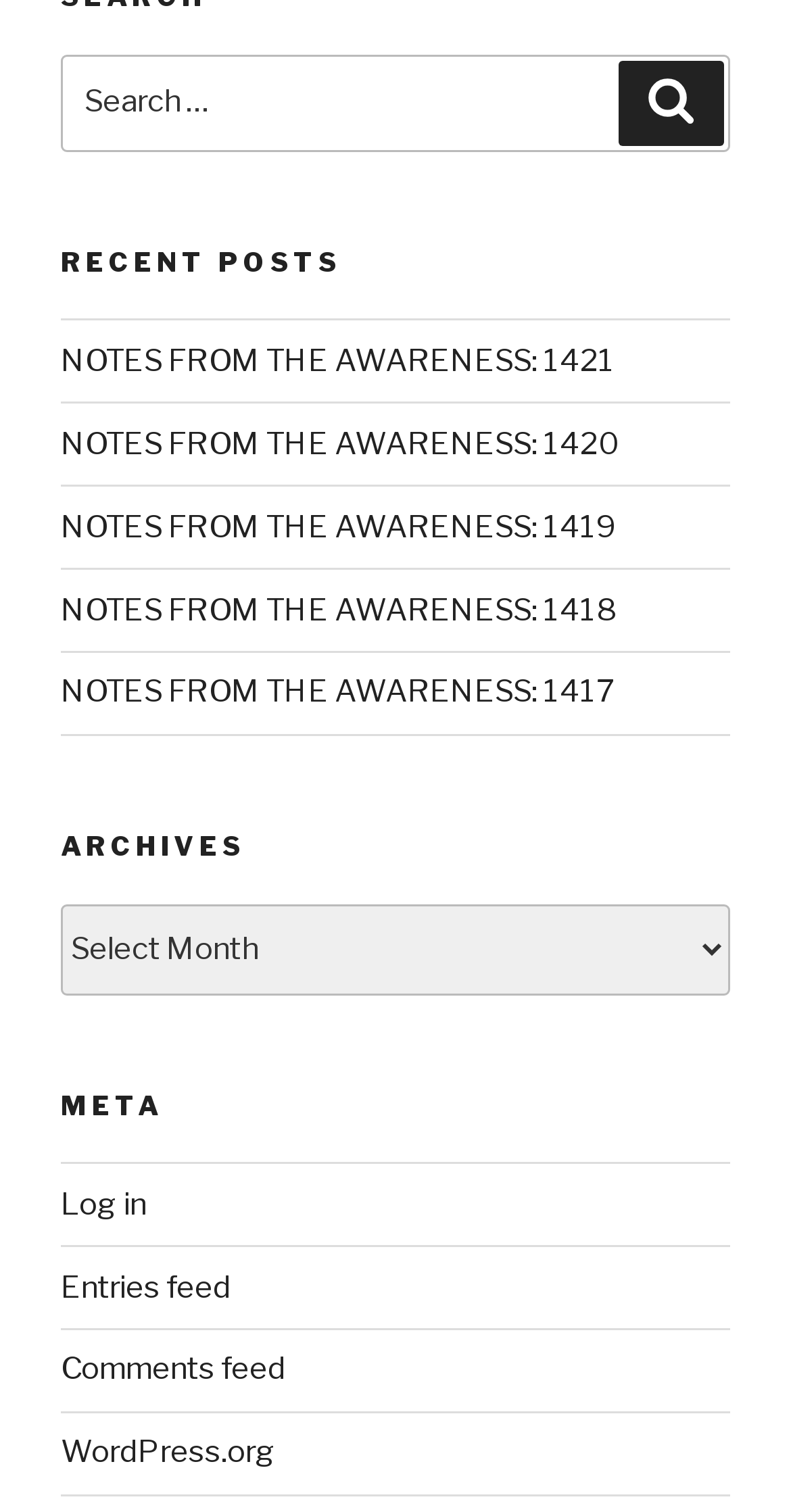Determine the bounding box coordinates of the clickable region to carry out the instruction: "Select an archive".

[0.077, 0.597, 0.923, 0.658]